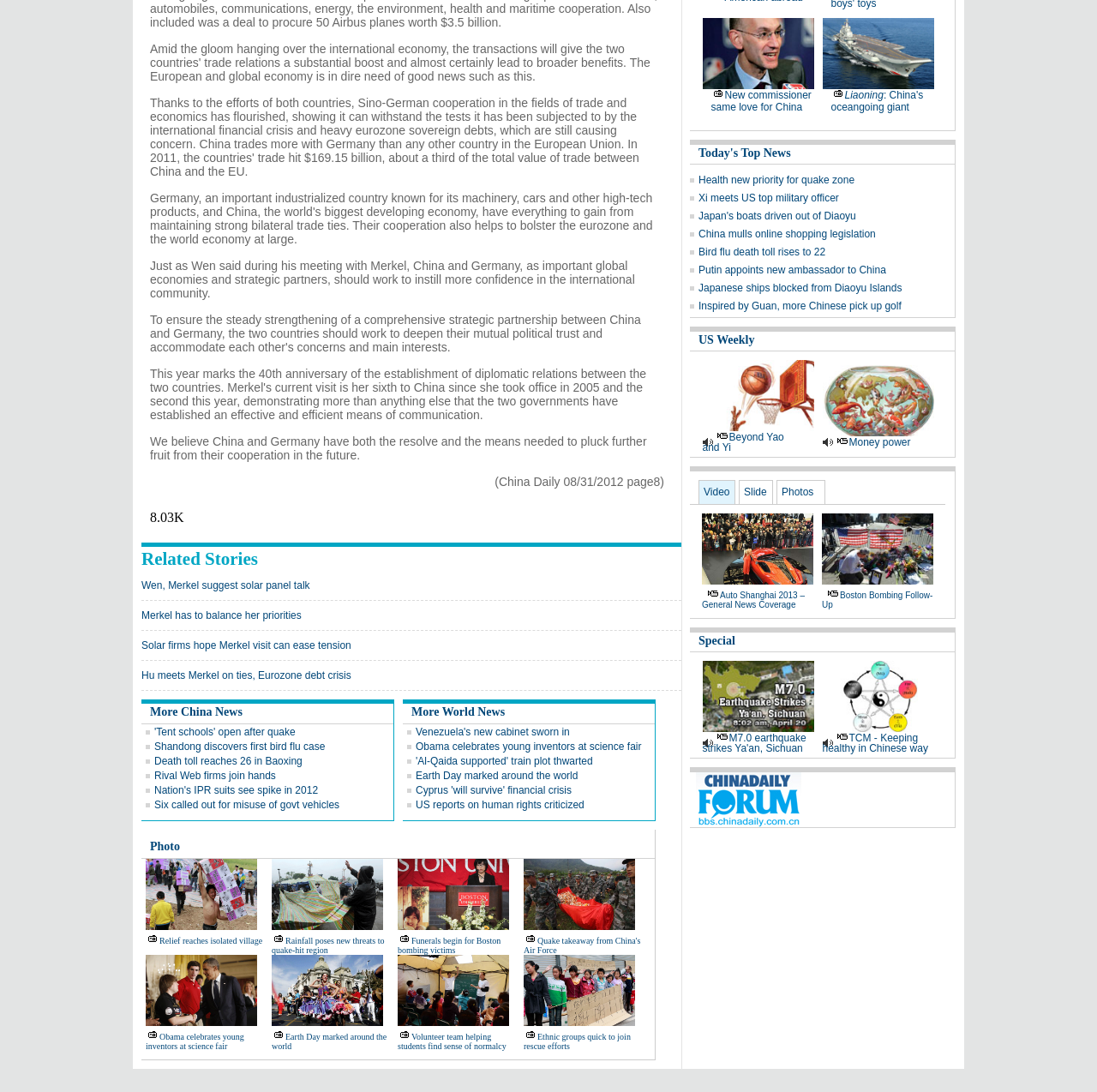Can you find the bounding box coordinates for the element to click on to achieve the instruction: "Click on 'Related Stories'"?

[0.129, 0.501, 0.621, 0.523]